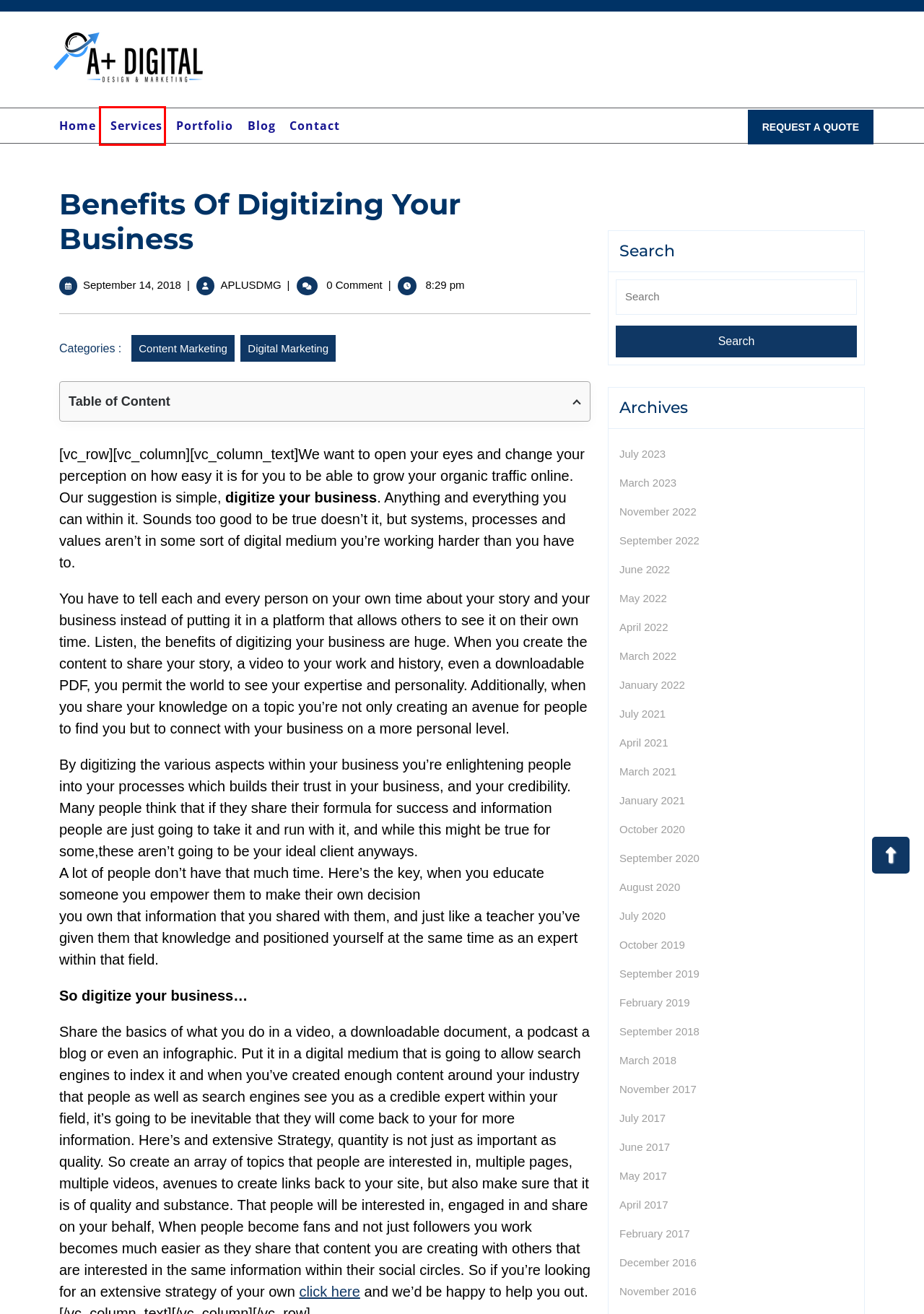You are provided with a screenshot of a webpage that includes a red rectangle bounding box. Please choose the most appropriate webpage description that matches the new webpage after clicking the element within the red bounding box. Here are the candidates:
A. July 2020 - A Plus Digital
B. Blog - A Plus Digital
C. June 2017 - A Plus Digital
D. Contact - A Plus Digital
E. August 2020 - A Plus Digital
F. May 2017 - A Plus Digital
G. April 2021 - A Plus Digital
H. Services - A Plus Digital

H